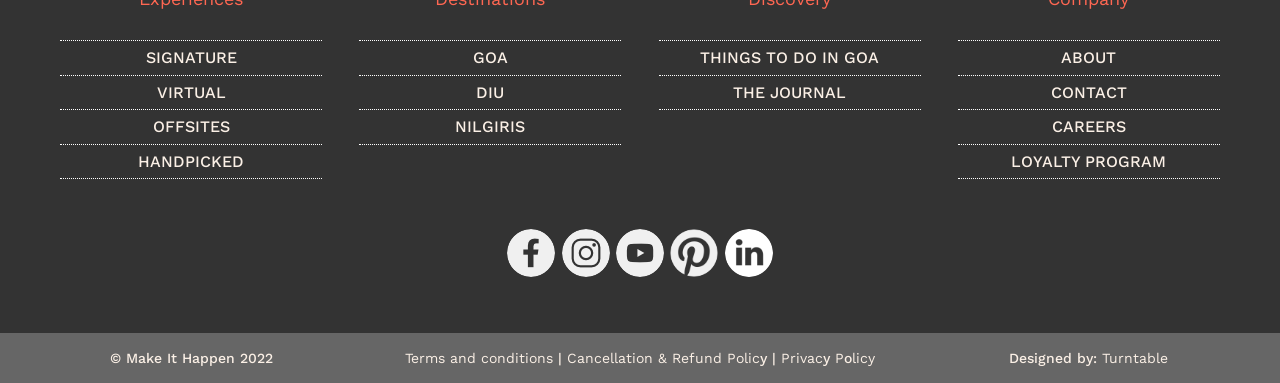Please provide a comprehensive response to the question below by analyzing the image: 
What is the purpose of the 'Things to do in Goa' link?

The purpose of the 'Things to do in Goa' link can be inferred from its text content, which suggests that it provides information about Goa, possibly related to travel or tourism.